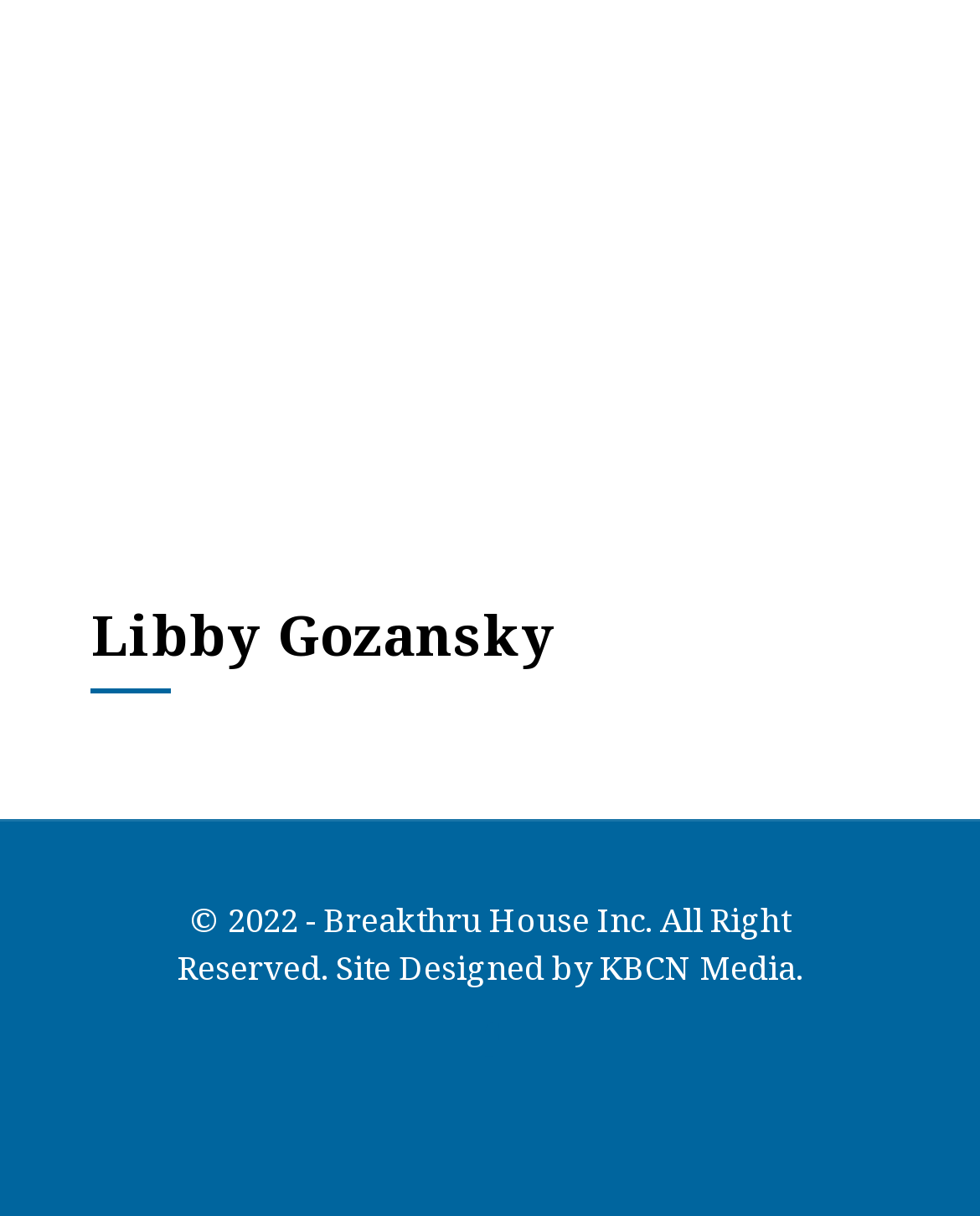Find the bounding box coordinates for the element described here: "aria-label="Facebook icon" title="Facebook"".

[0.481, 0.832, 0.519, 0.874]